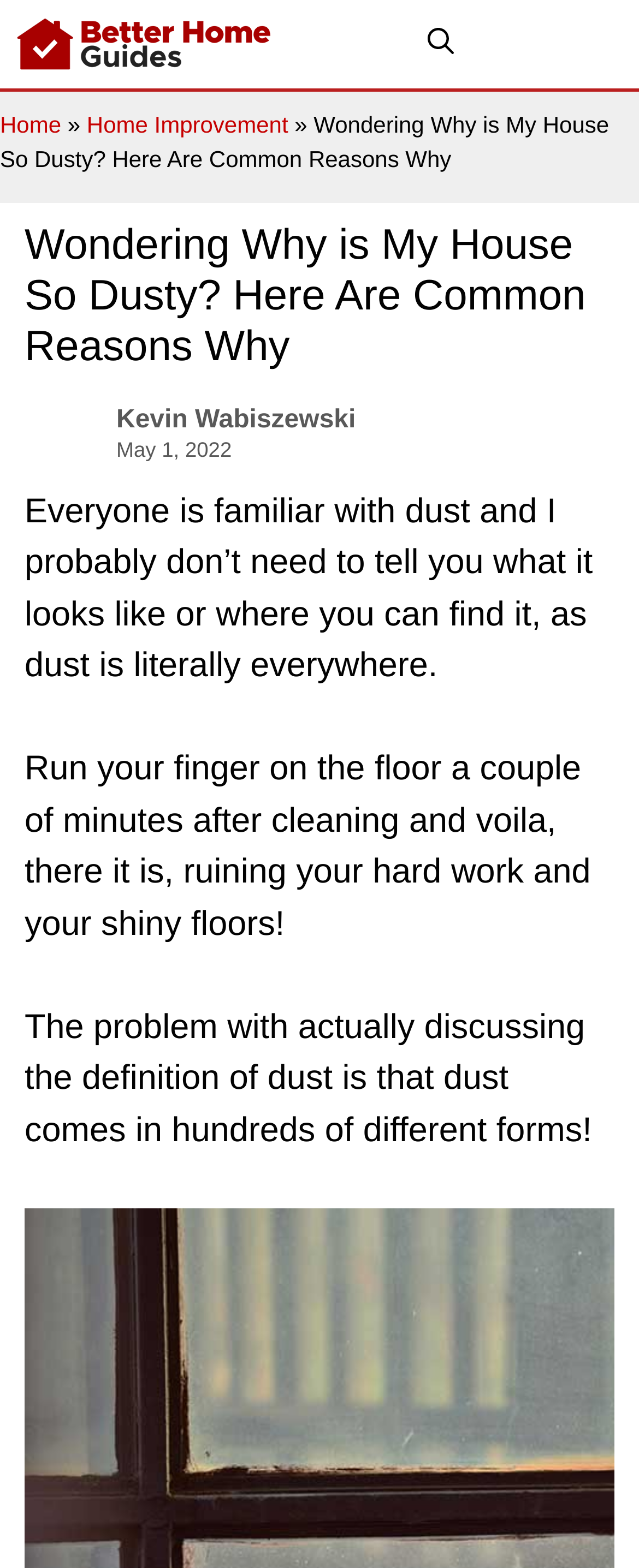Provide the bounding box coordinates of the HTML element this sentence describes: "title="Better Home Guides"". The bounding box coordinates consist of four float numbers between 0 and 1, i.e., [left, top, right, bottom].

[0.026, 0.0, 0.422, 0.056]